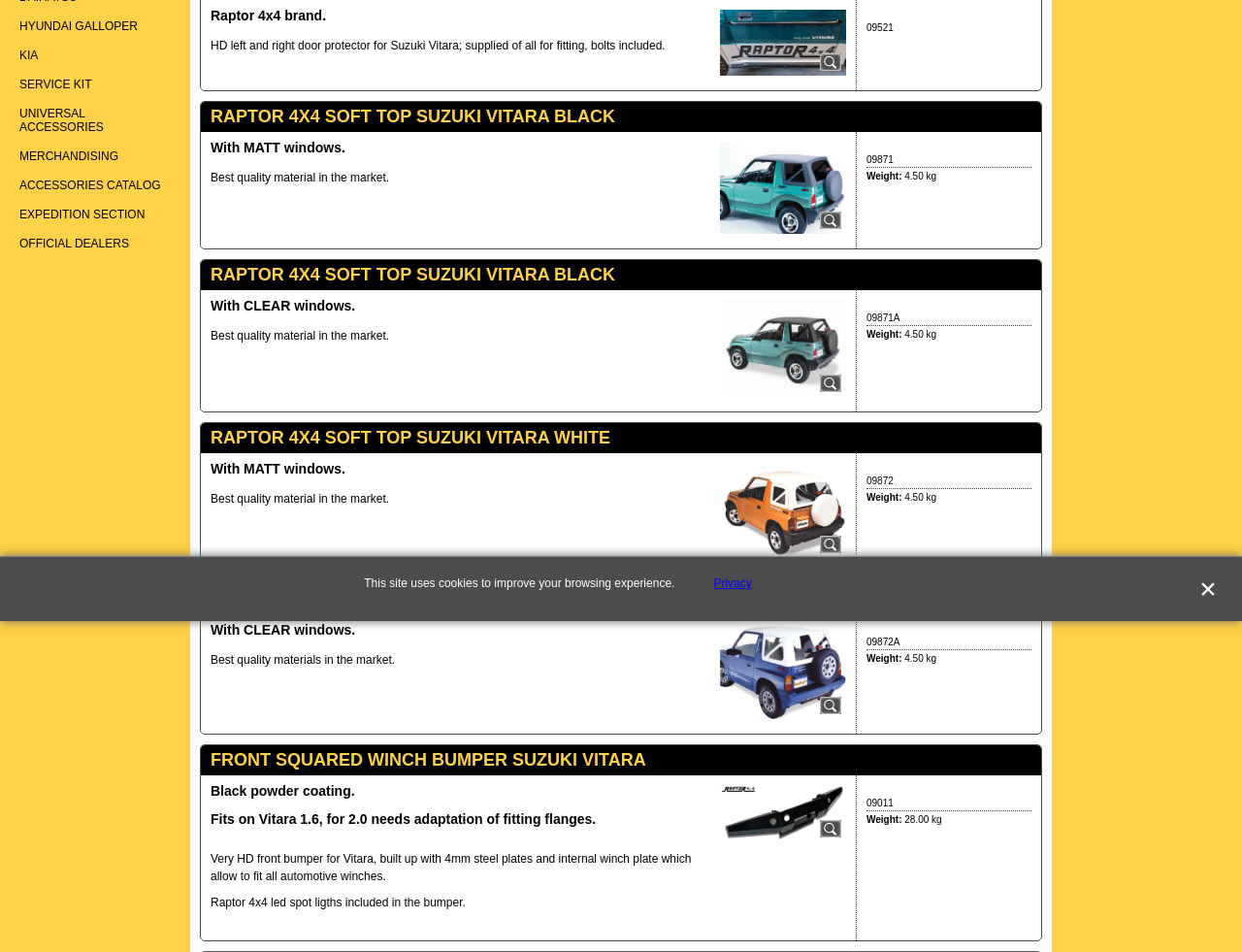Please predict the bounding box coordinates (top-left x, top-left y, bottom-right x, bottom-right y) for the UI element in the screenshot that fits the description: KIA

[0.016, 0.051, 0.138, 0.065]